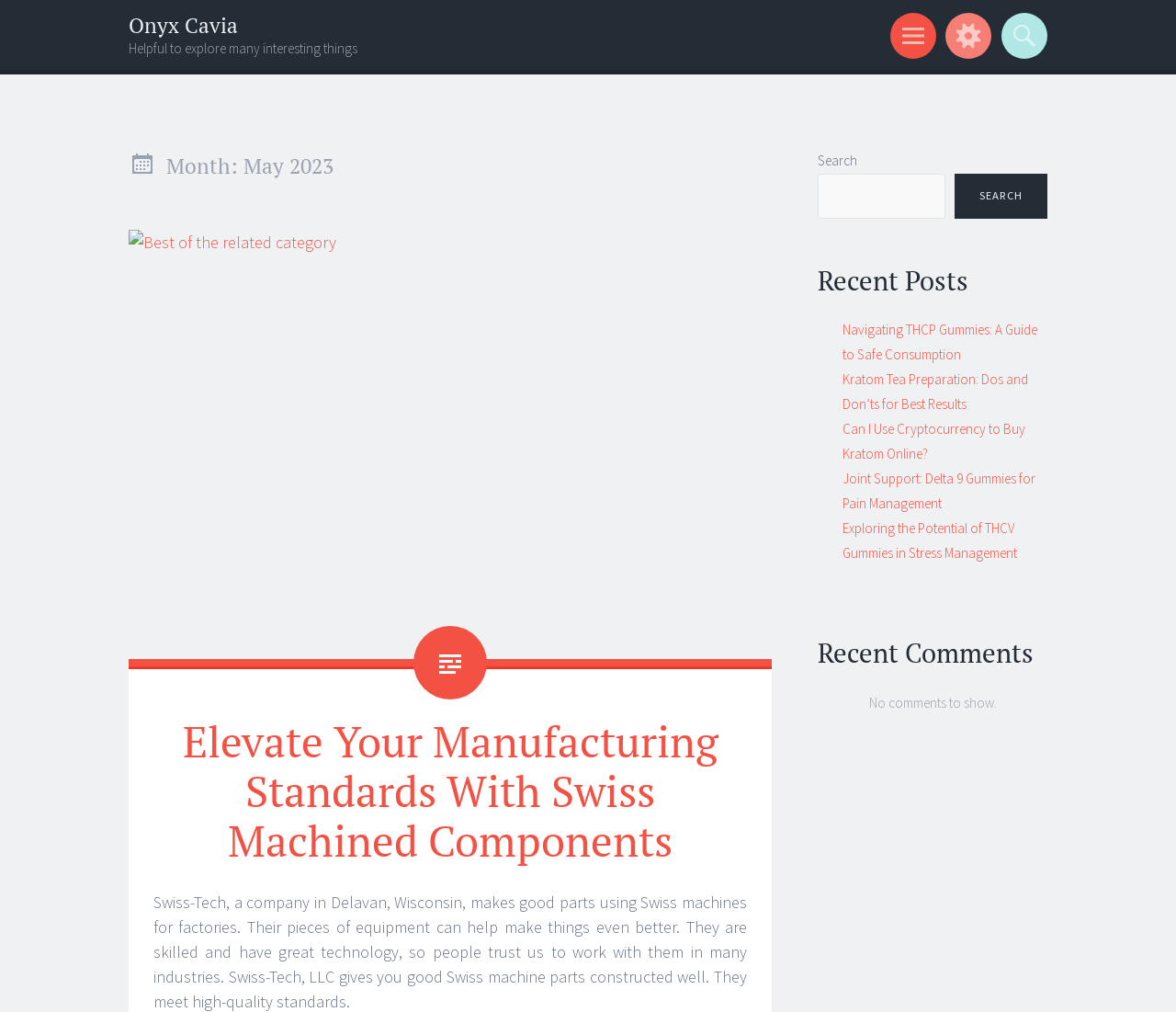From the webpage screenshot, identify the region described by Search. Provide the bounding box coordinates as (top-left x, top-left y, bottom-right x, bottom-right y), with each value being a floating point number between 0 and 1.

[0.812, 0.172, 0.891, 0.217]